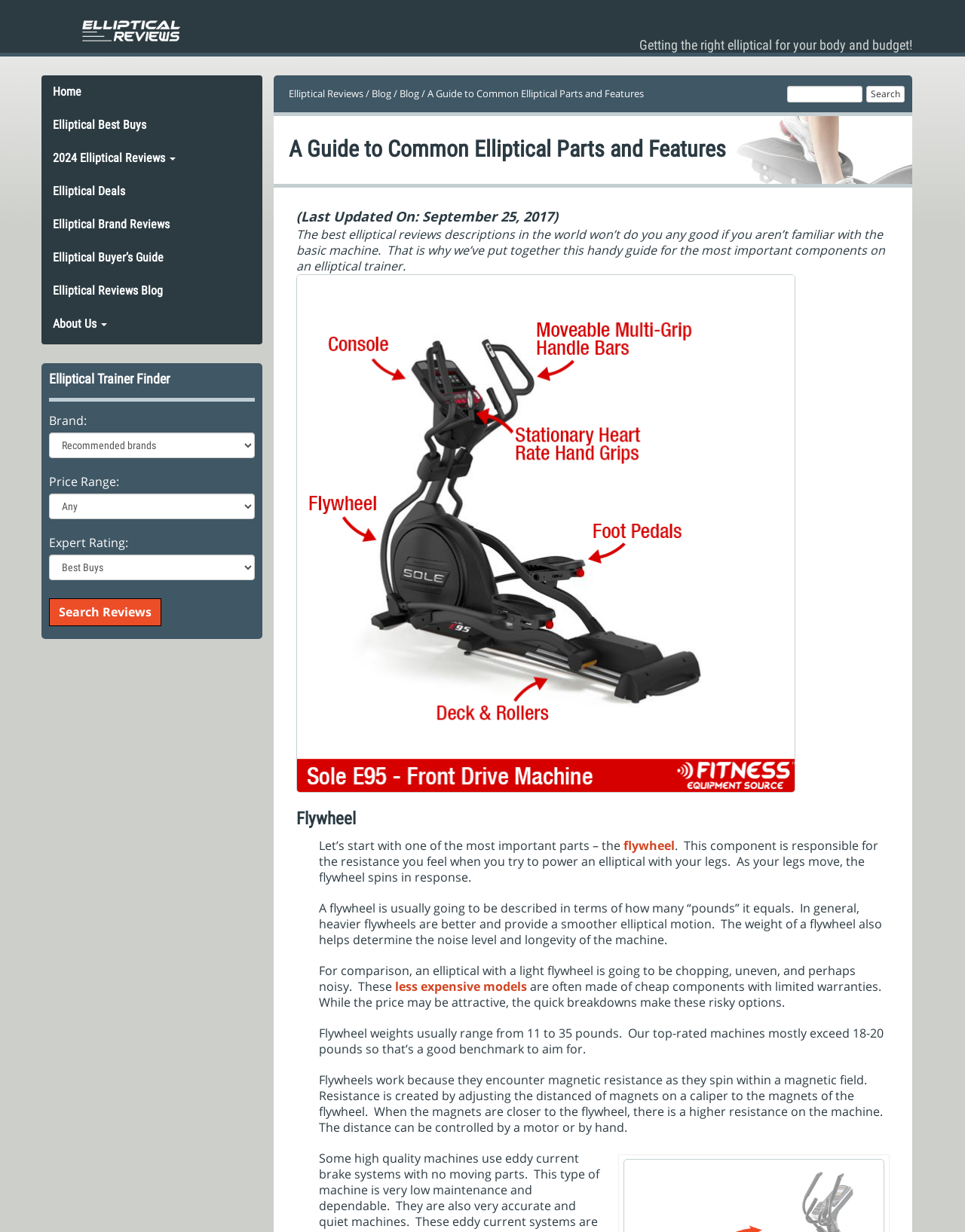What is the typical weight range of a flywheel in an elliptical trainer?
Answer the question with as much detail as you can, using the image as a reference.

According to the webpage, flywheel weights usually range from 11 to 35 pounds. The top-rated machines mostly exceed 18-20 pounds, which is a good benchmark to aim for.